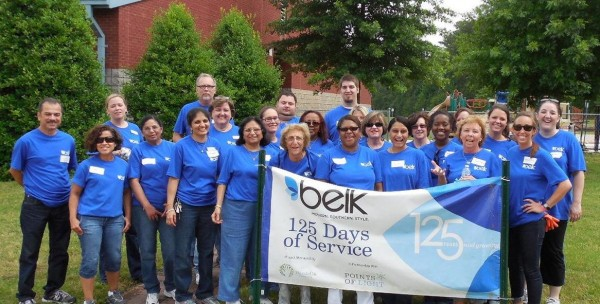Offer a detailed narrative of the scene shown in the image.

A group of dedicated Belk employees stands proudly in front of a playground, celebrating their involvement in the "125 Days of Service" initiative. Dressed in matching blue shirts, these volunteers have gathered to contribute to community projects as part of Belk's 125th anniversary celebrations. The banner they hold prominently displays the Belk logo and the phrase "125 Days of Service," highlighting their commitment to community engagement. The lush greenery in the background adds a vibrant touch to the scene, symbolizing the growth and impact of their efforts. This moment captures the spirit of teamwork and service, showcasing the importance of giving back to the community.